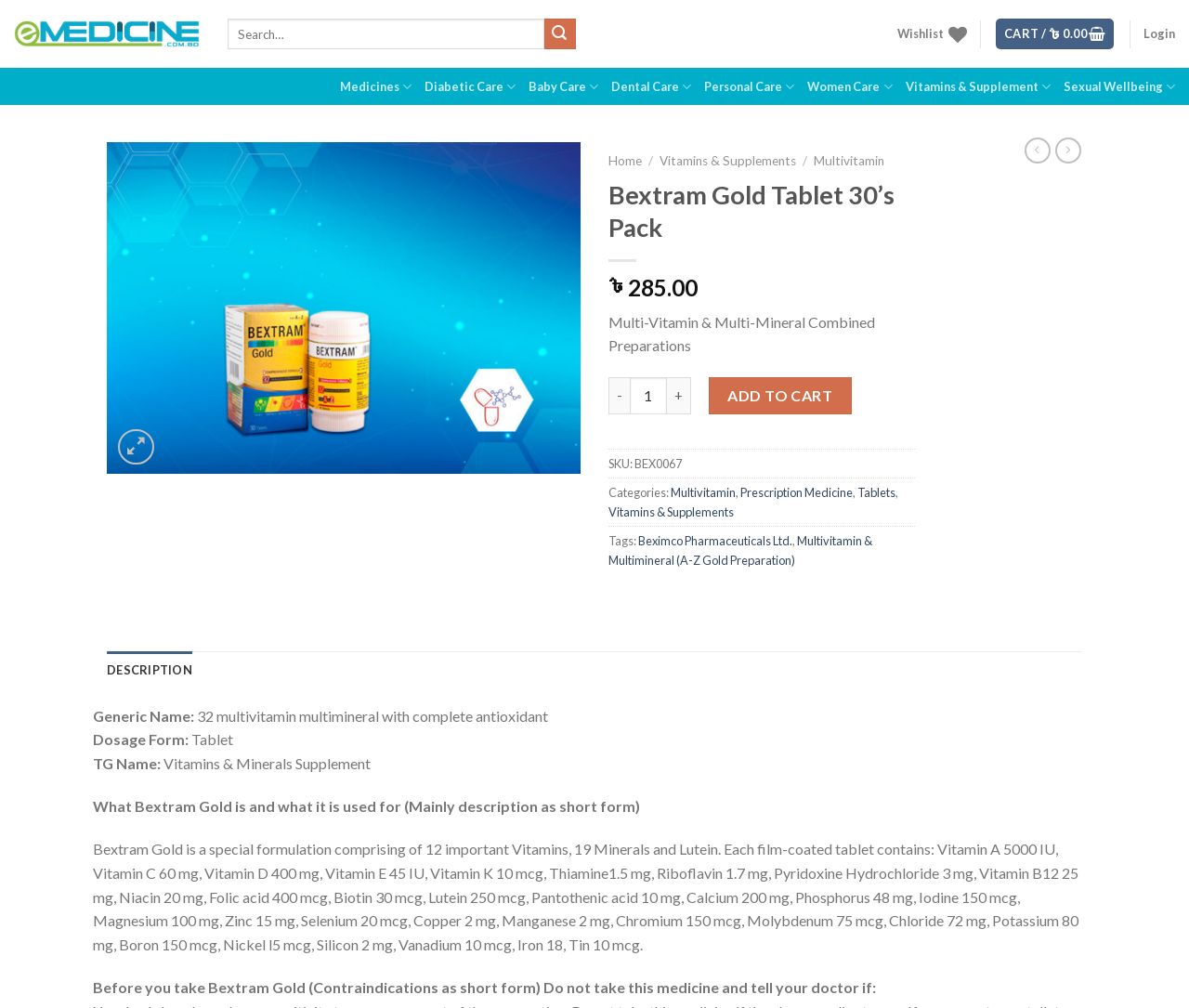Locate and generate the text content of the webpage's heading.

Bextram Gold Tablet 30’s Pack